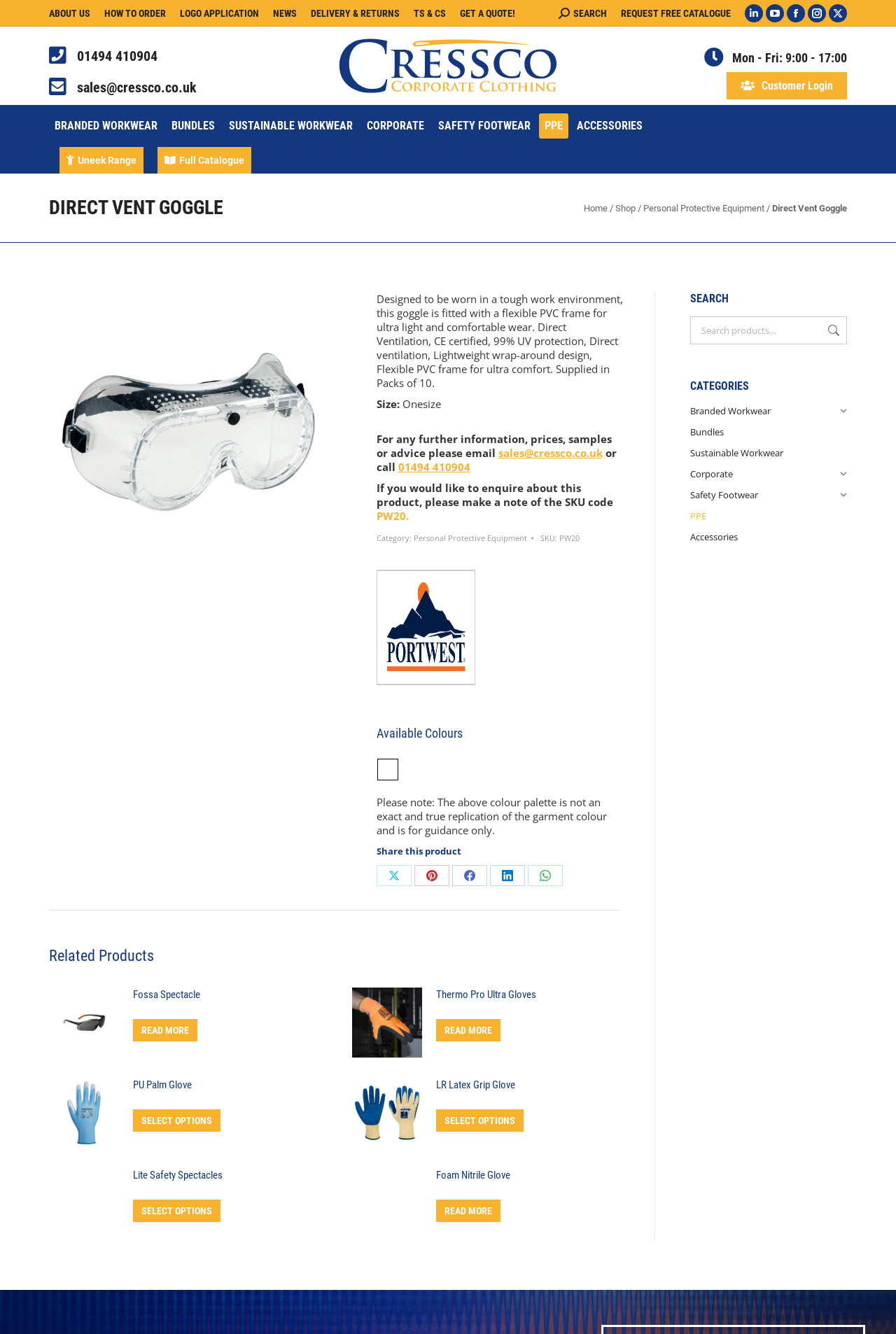Give the bounding box coordinates for this UI element: "Logo Application". The coordinates should be four float numbers between 0 and 1, arranged as [left, top, right, bottom].

[0.201, 0.005, 0.289, 0.015]